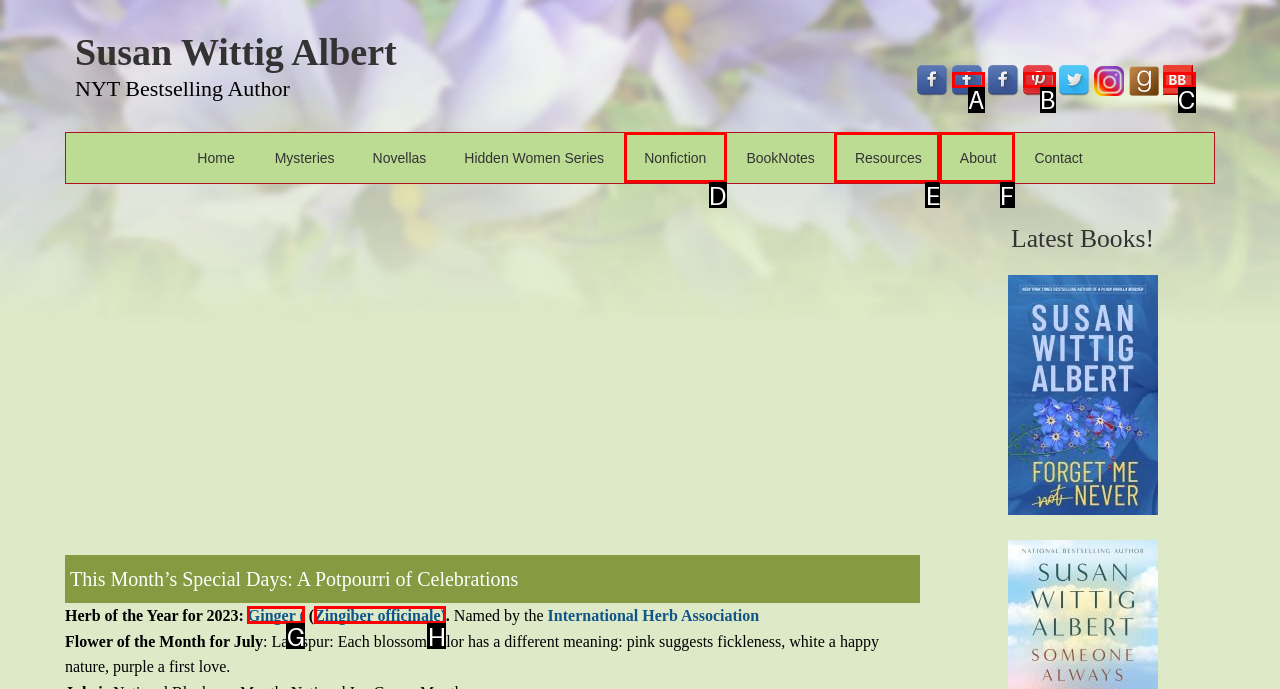Determine the UI element that matches the description: Zingiber officinale)
Answer with the letter from the given choices.

H